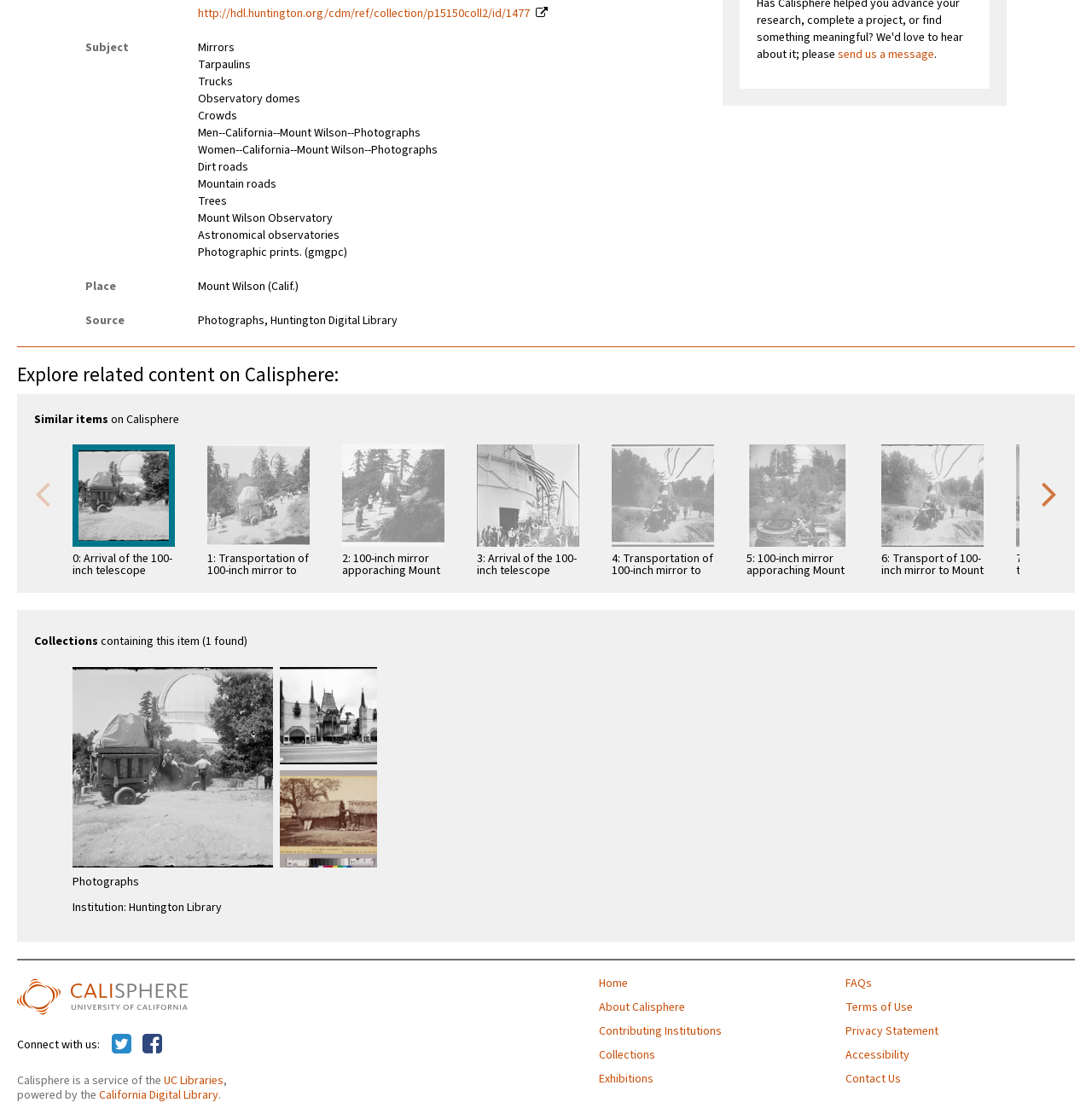Find the bounding box coordinates of the element to click in order to complete this instruction: "view the 'Arrival of the 100-inch telescope mirror at Mount Wilson Observatory' image". The bounding box coordinates must be four float numbers between 0 and 1, denoted as [left, top, right, bottom].

[0.066, 0.397, 0.16, 0.488]